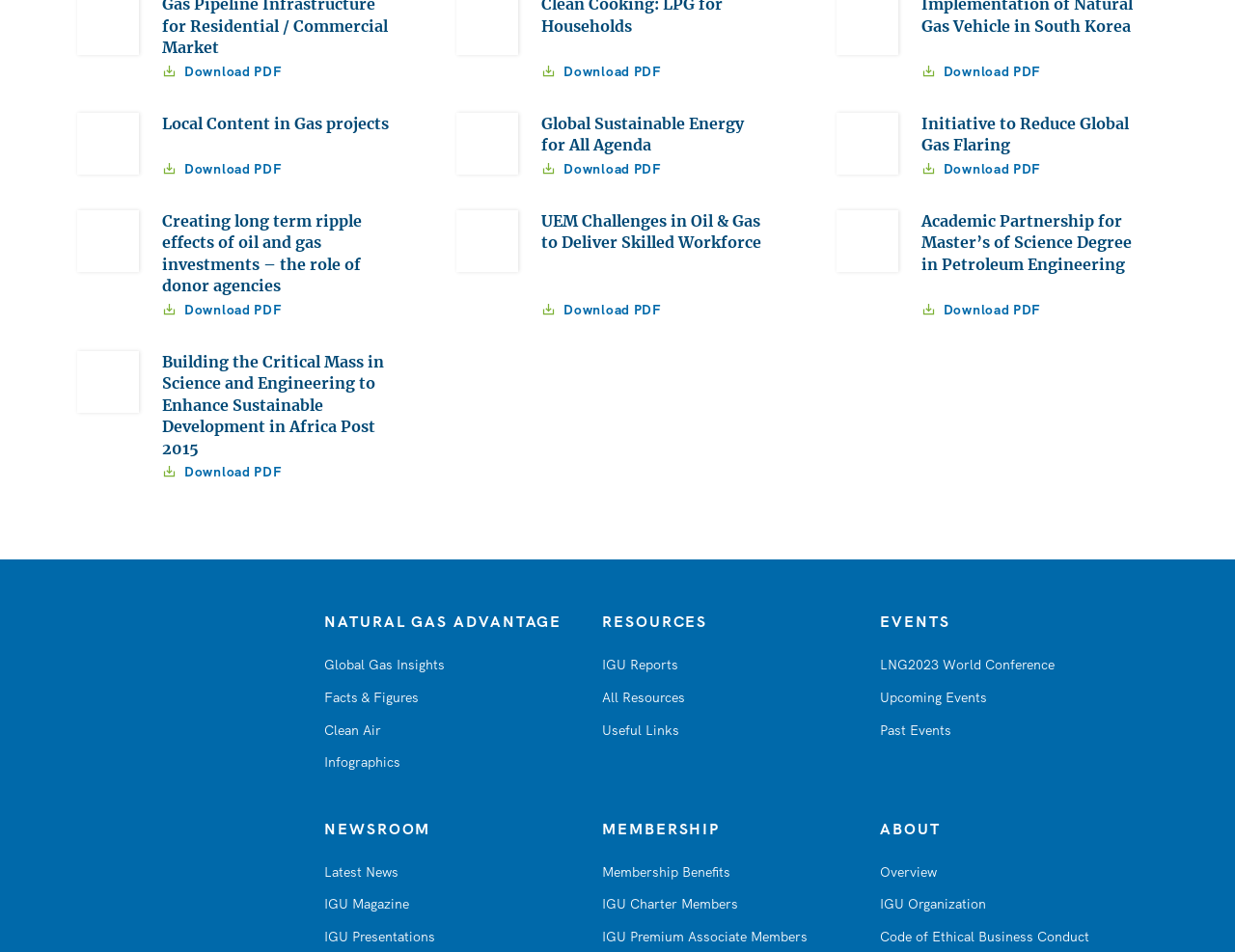Locate the bounding box coordinates of the element's region that should be clicked to carry out the following instruction: "Go to Dorothy Slater's page". The coordinates need to be four float numbers between 0 and 1, i.e., [left, top, right, bottom].

None